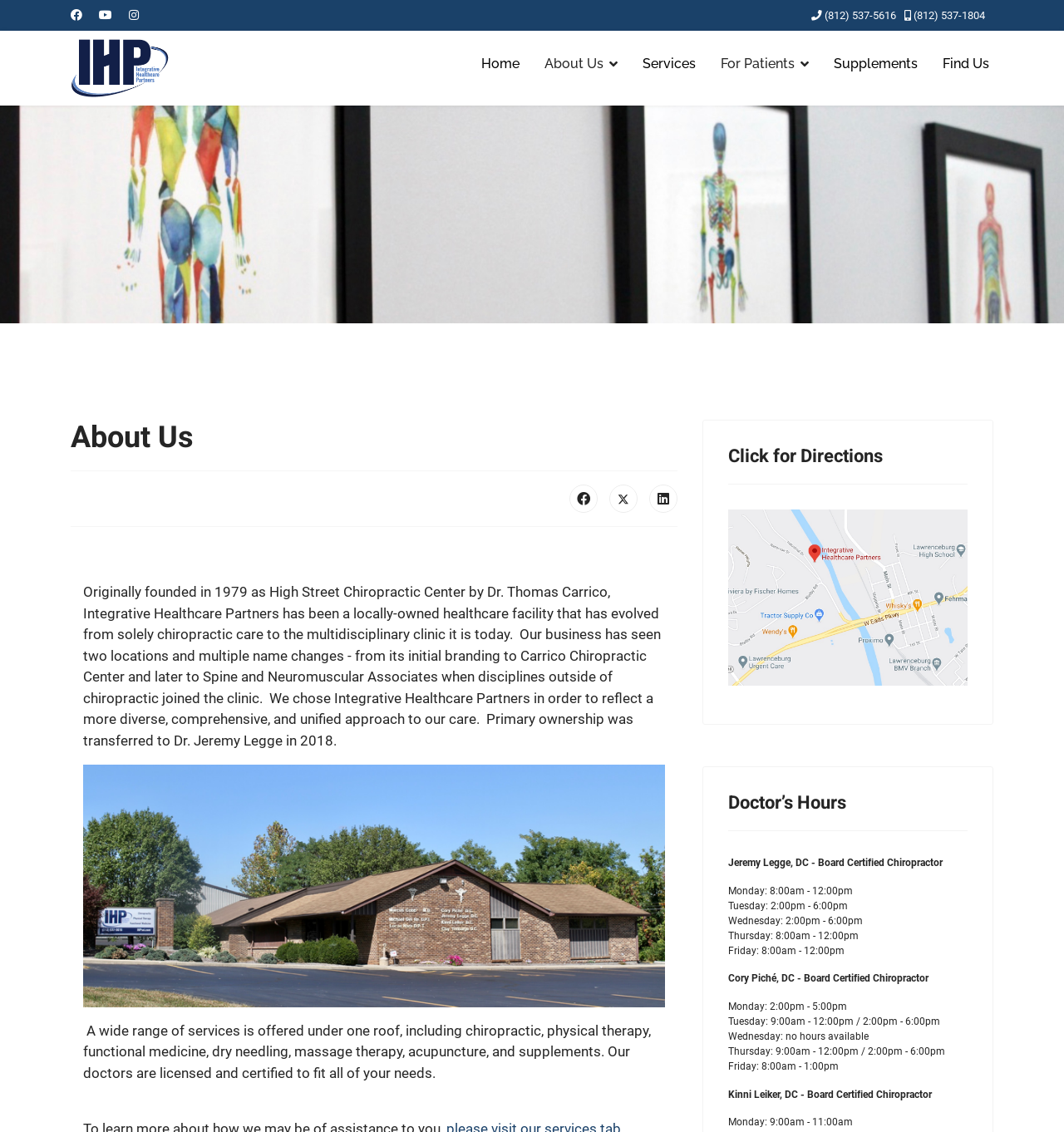What is the name of the medical doctor specializing in anti-aging and functional medicine?
From the screenshot, supply a one-word or short-phrase answer.

Not mentioned